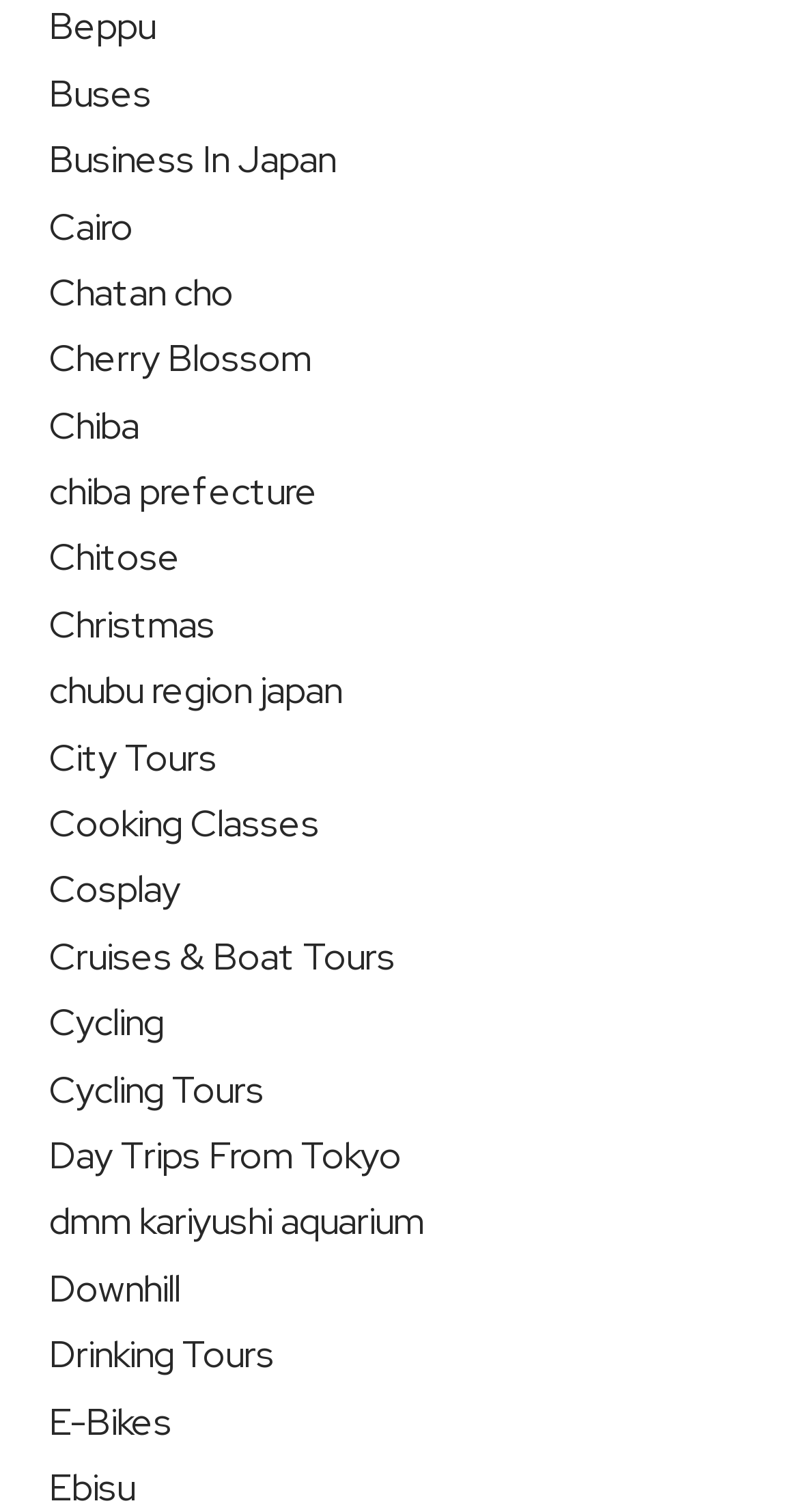How many links have a location name?
Look at the screenshot and respond with one word or a short phrase.

At least 10